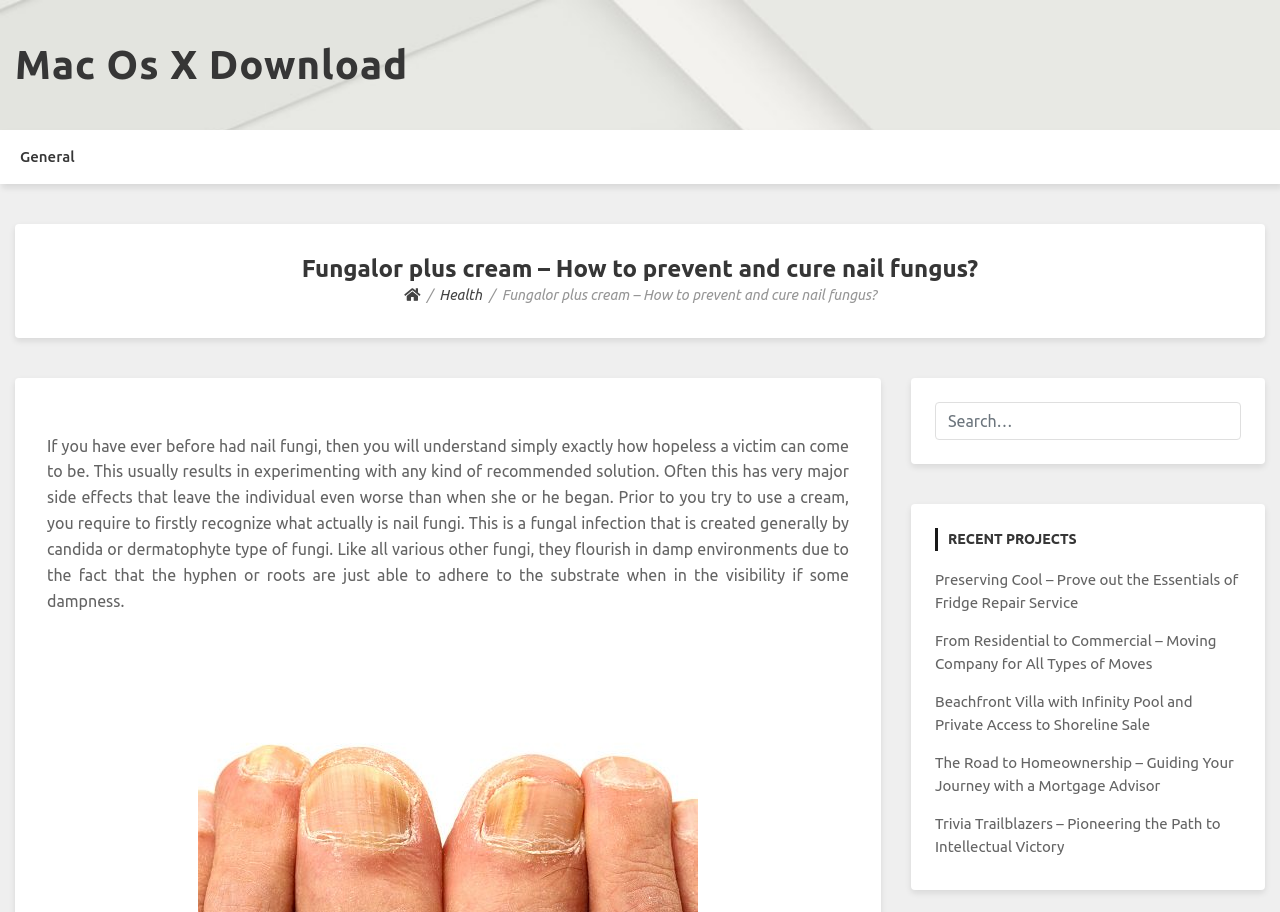What is the tone of the main article?
Based on the screenshot, give a detailed explanation to answer the question.

The tone of the main article is informative, as it provides detailed information about nail fungus, its causes, and potential solutions. The language used is formal and objective, indicating that the purpose of the article is to educate readers about the topic rather than to persuade or entertain them.